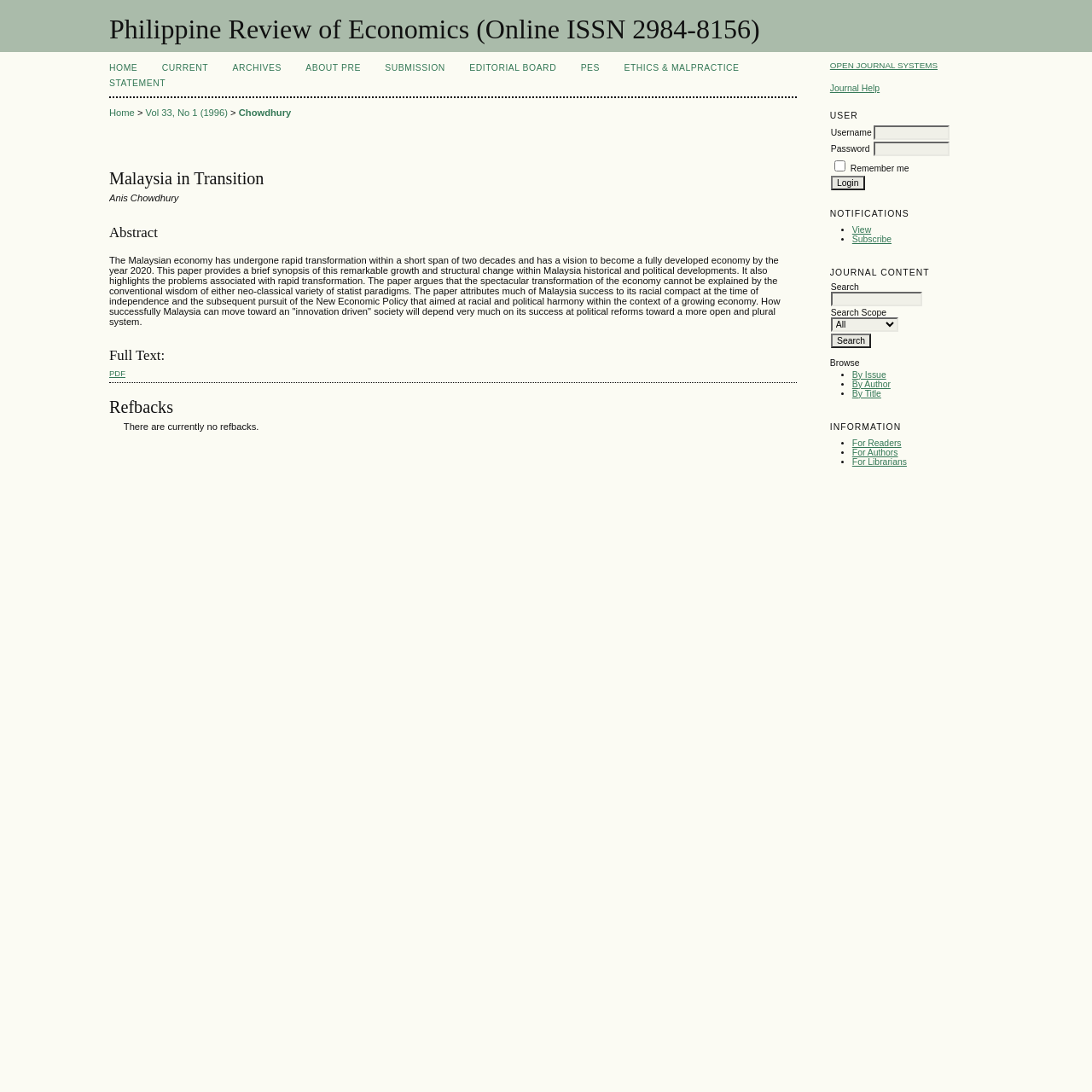What is the search scope default value?
Deliver a detailed and extensive answer to the question.

I found the search scope default value by looking at the layout table with the 'Search Scope All' label. The default value is 'All', which is indicated by the label.